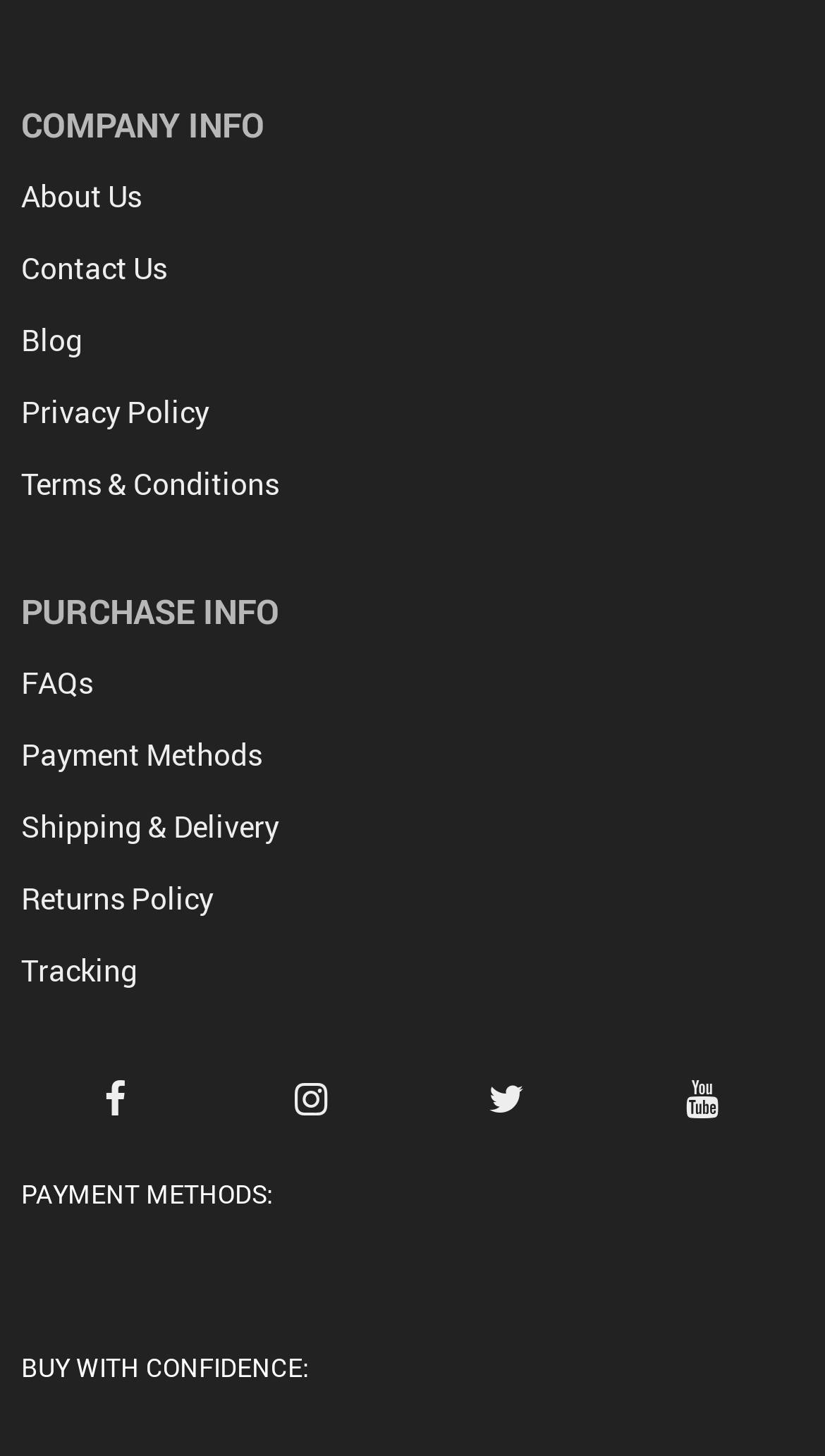Pinpoint the bounding box coordinates of the area that should be clicked to complete the following instruction: "Check Payment Methods". The coordinates must be given as four float numbers between 0 and 1, i.e., [left, top, right, bottom].

[0.026, 0.504, 0.318, 0.533]